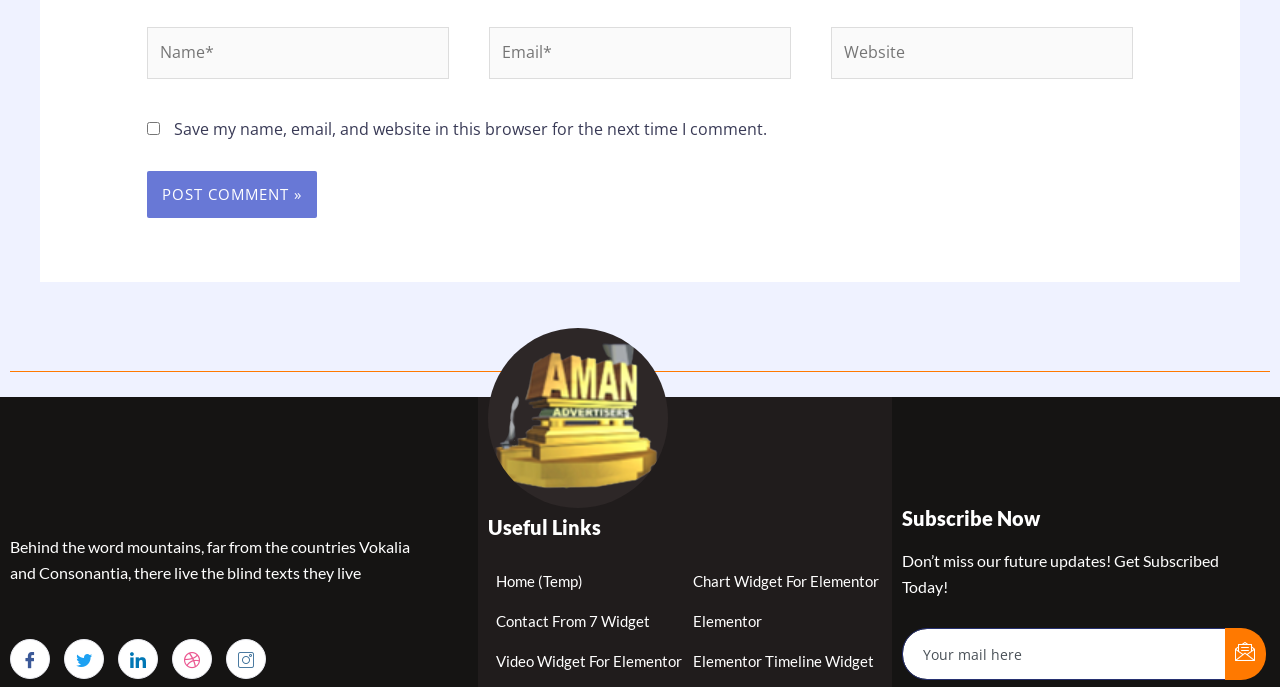Specify the bounding box coordinates for the region that must be clicked to perform the given instruction: "Subscribe with your email".

[0.704, 0.915, 0.958, 0.99]